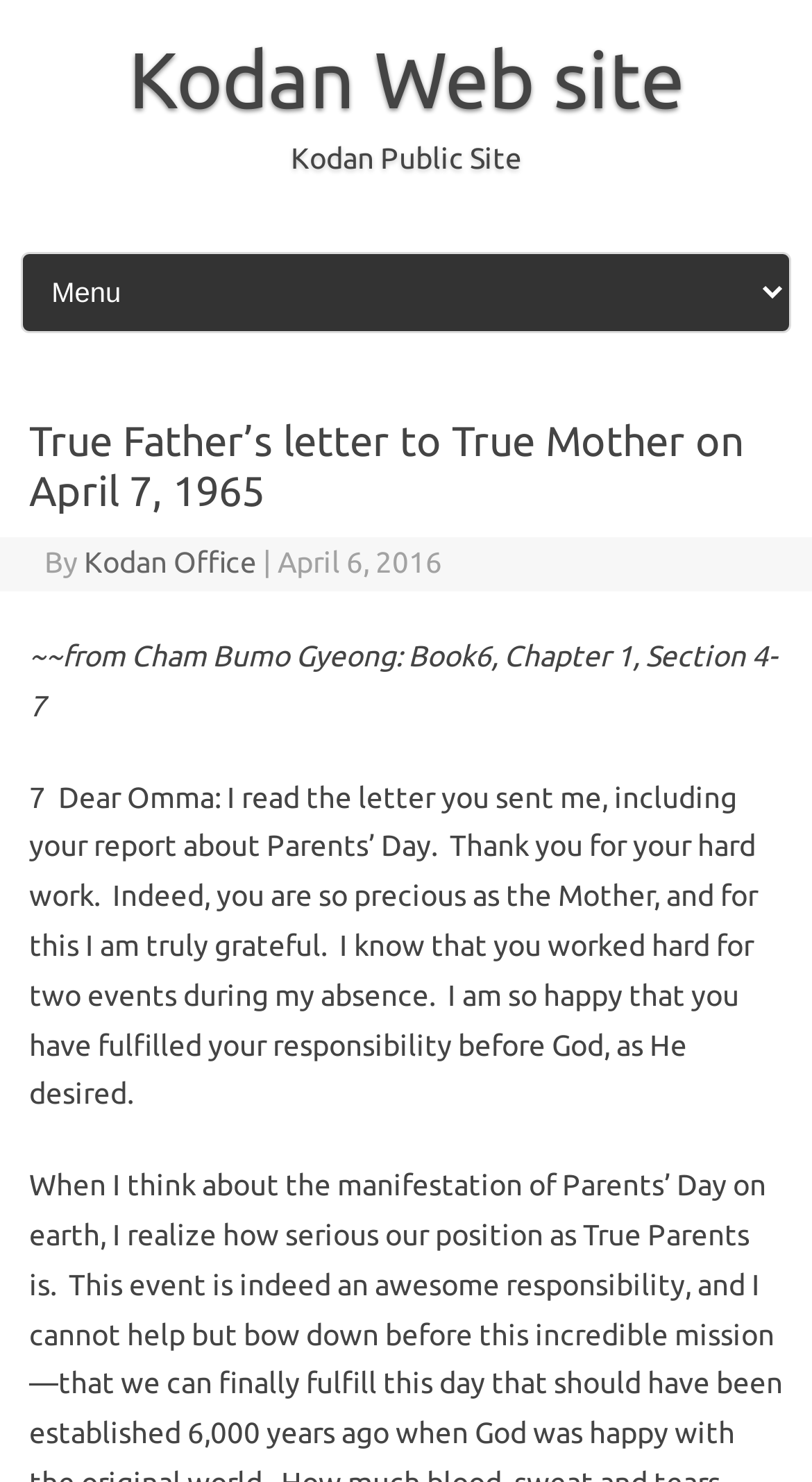Identify the bounding box coordinates for the UI element mentioned here: "Kodan Public Site". Provide the coordinates as four float values between 0 and 1, i.e., [left, top, right, bottom].

[0.327, 0.092, 0.673, 0.125]